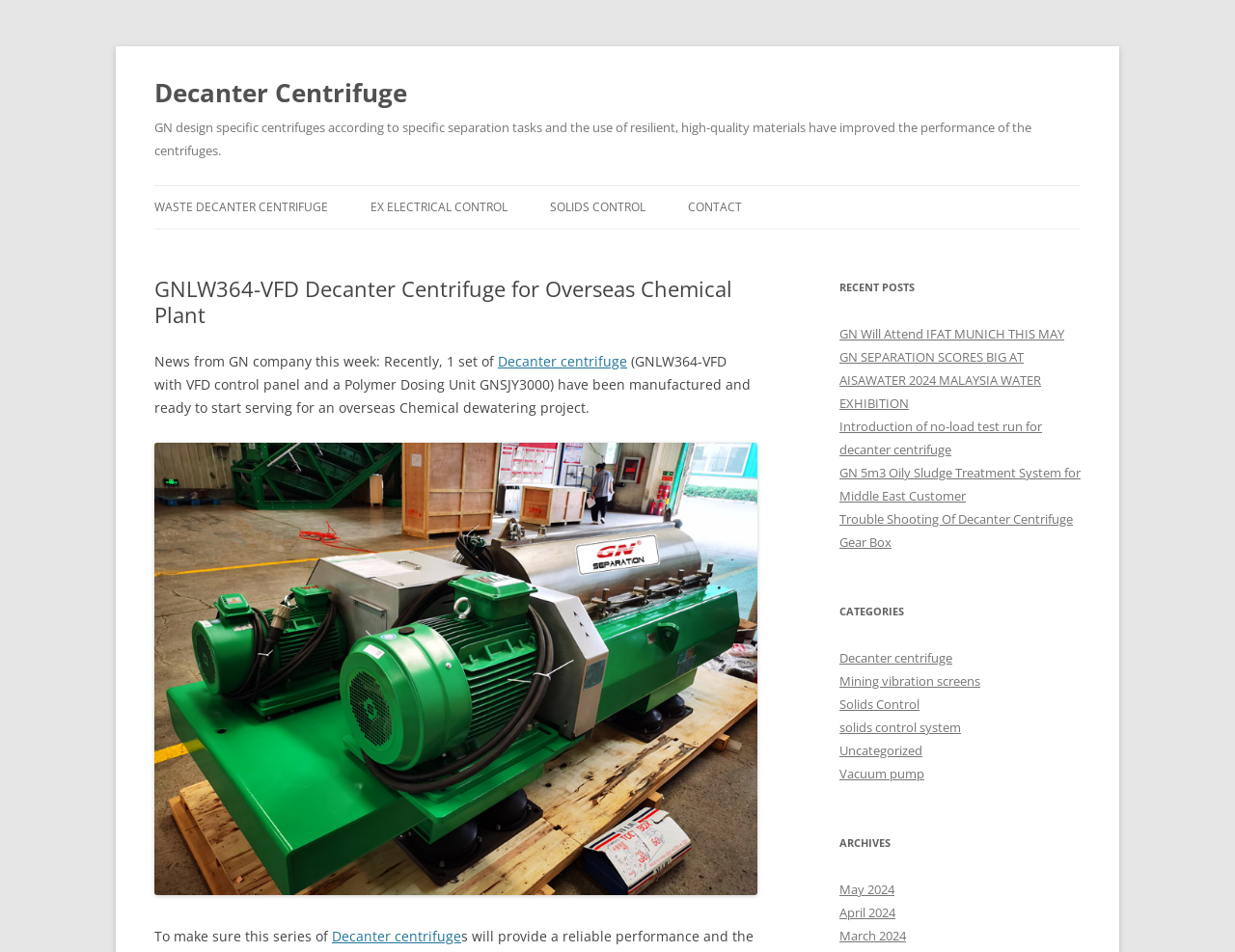Describe all visible elements and their arrangement on the webpage.

The webpage is about a specific product, the GNLW364-VFD Decanter Centrifuge, and its application in an overseas chemical plant. At the top, there is a heading that reads "Decanter Centrifuge" with a link to the same text. Below this, there is a brief description of the product, highlighting its design and performance.

On the left side, there are four horizontal tabs labeled "WASTE DECANTER CENTRIFUGE", "EX ELECTRICAL CONTROL", "SOLIDS CONTROL", and "CONTACT". Below these tabs, there is a section with a heading that reads "GNLW364-VFD Decanter Centrifuge for Overseas Chemical Plant". This section contains a news article about the product, mentioning its recent manufacturing and readiness for an overseas chemical dewatering project.

On the right side, there are three sections. The top section is labeled "RECENT POSTS" and contains five links to recent news articles. The middle section is labeled "CATEGORIES" and contains seven links to different categories, including "Decanter centrifuge", "Mining vibration screens", and "Solids Control". The bottom section is labeled "ARCHIVES" and contains three links to monthly archives, including May 2024, April 2024, and March 2024.

Throughout the webpage, there are several links to related topics, such as "Decanter centrifuge" and "Solids Control", which suggest that the webpage is part of a larger website with more information on these topics.